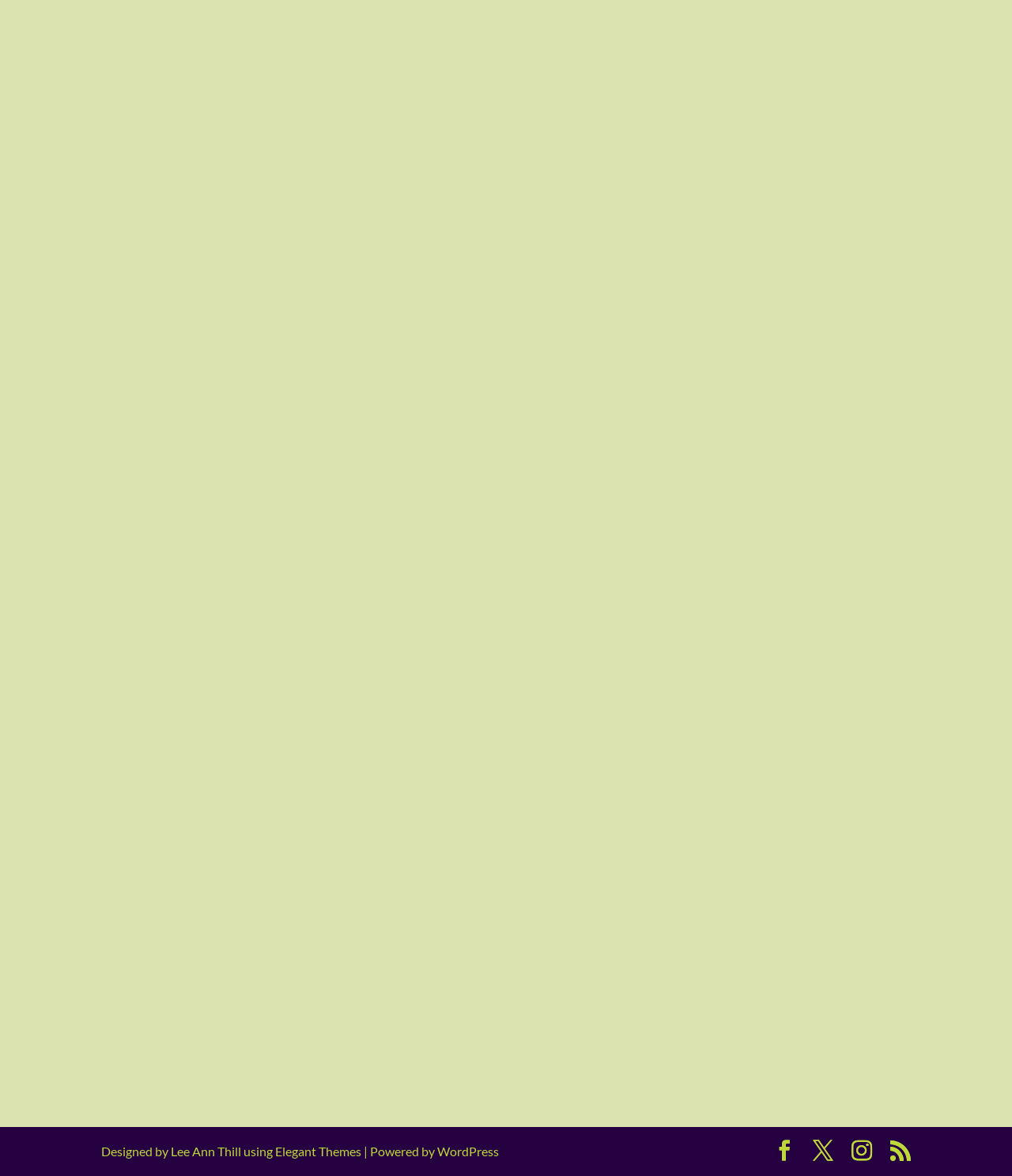Locate the bounding box coordinates of the element I should click to achieve the following instruction: "go to the next page".

[0.88, 0.968, 0.9, 0.99]